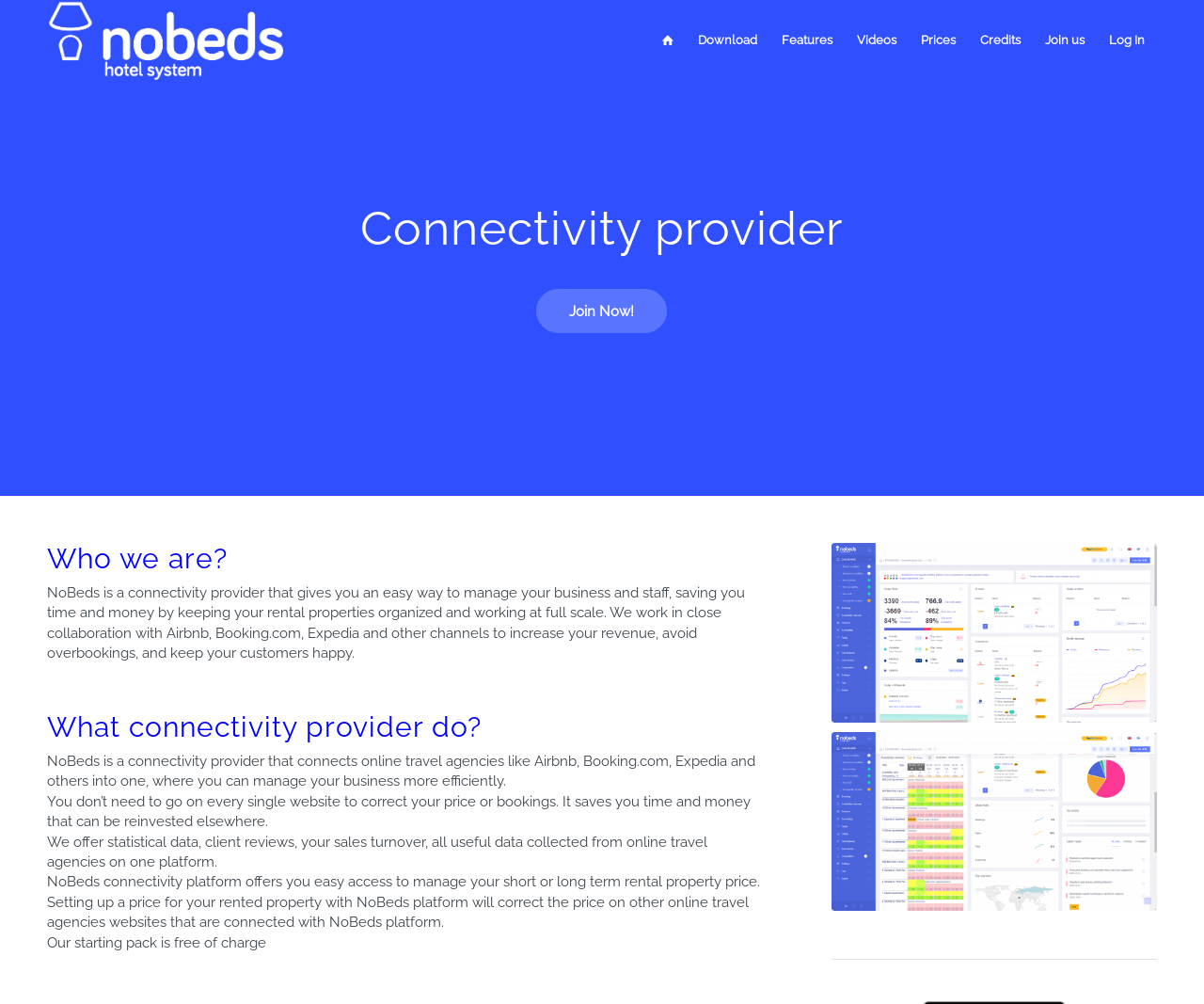Please find the bounding box coordinates of the section that needs to be clicked to achieve this instruction: "Watch videos".

[0.702, 0.0, 0.755, 0.08]